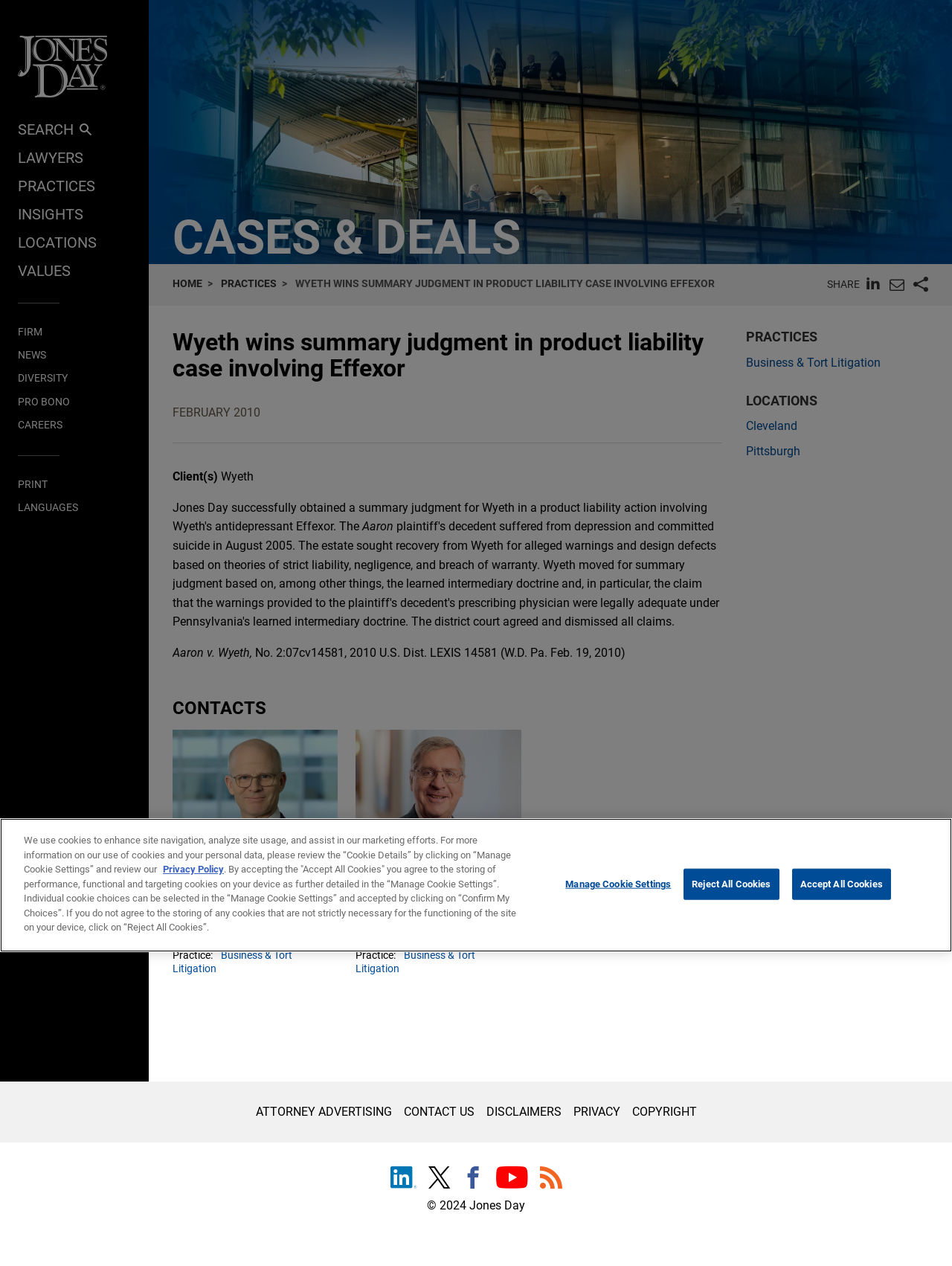Specify the bounding box coordinates of the element's region that should be clicked to achieve the following instruction: "Go to the PRACTICES page". The bounding box coordinates consist of four float numbers between 0 and 1, in the format [left, top, right, bottom].

[0.019, 0.14, 0.1, 0.154]